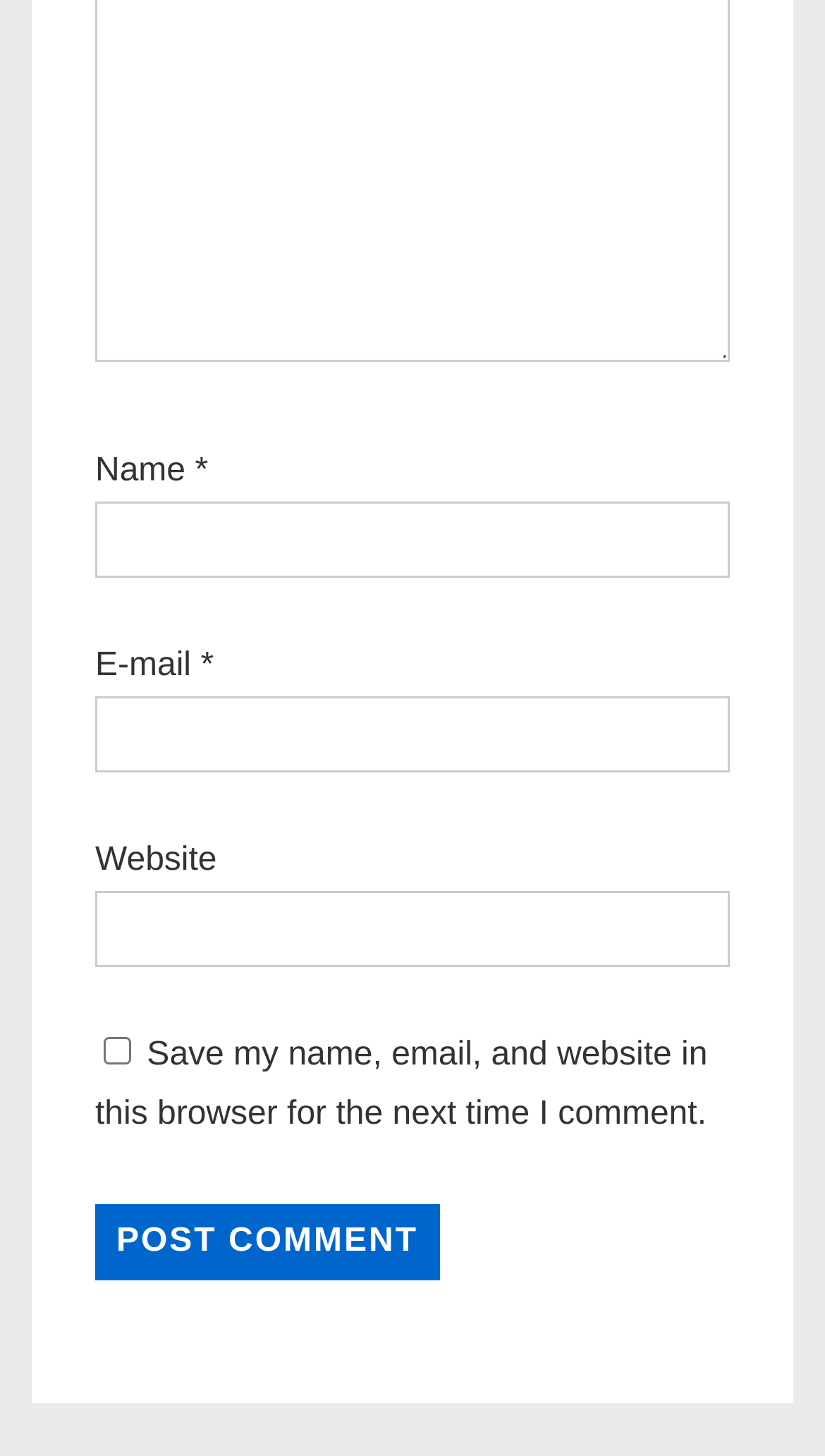Provide a single word or phrase answer to the question: 
What is the button at the bottom of the form for?

Post Comment